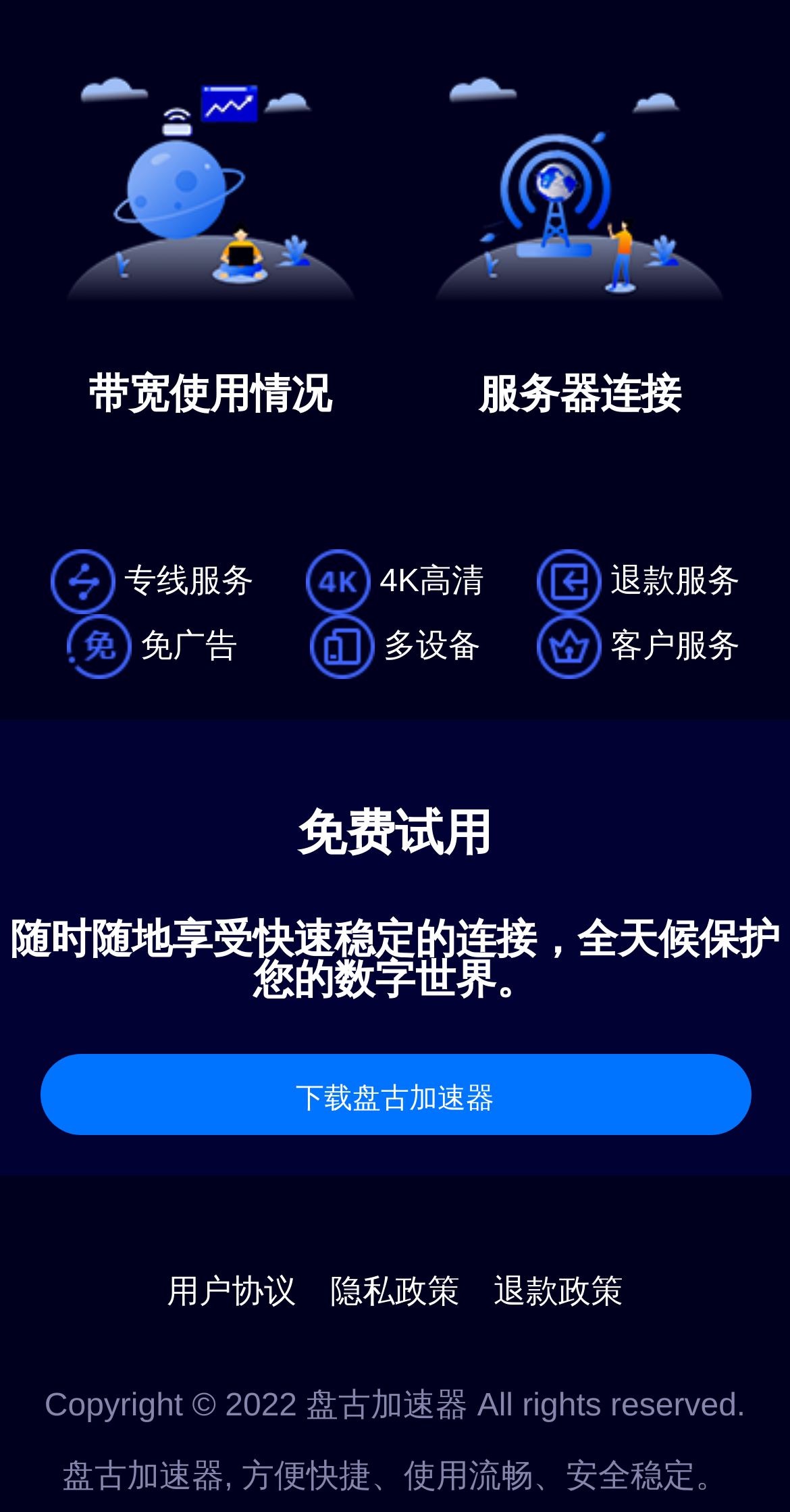Using the provided element description, identify the bounding box coordinates as (top-left x, top-left y, bottom-right x, bottom-right y). Ensure all values are between 0 and 1. Description: 下载盘古加速器

[0.374, 0.715, 0.626, 0.736]